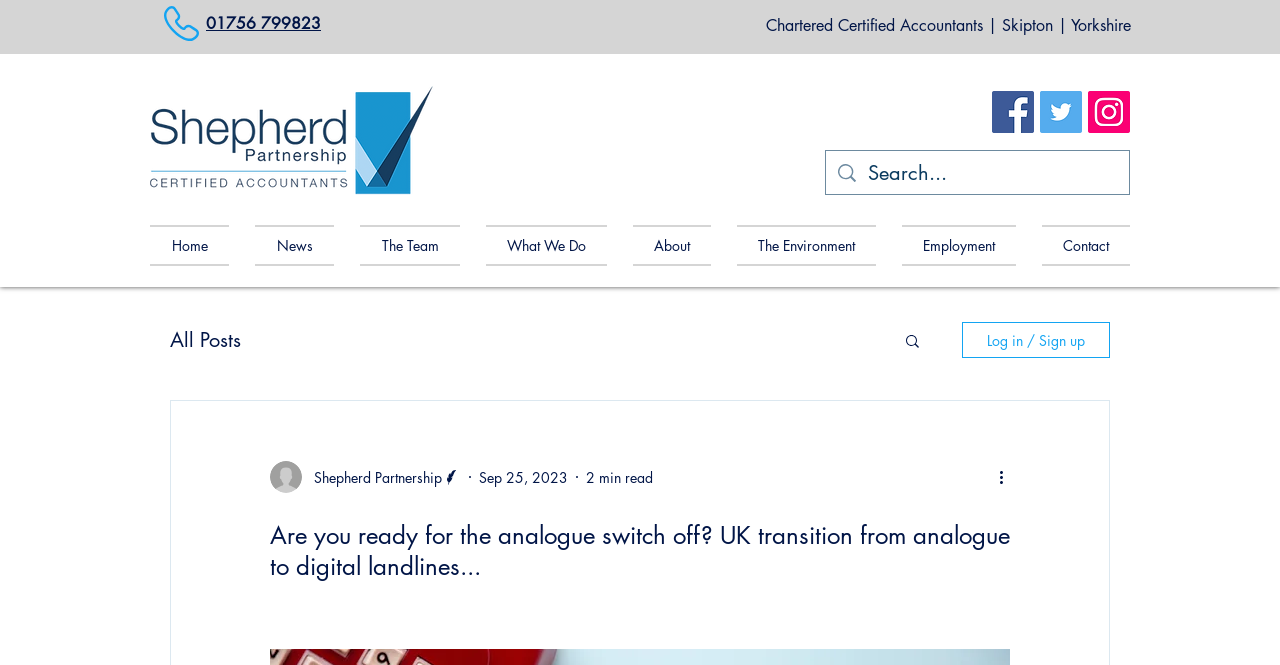What is the phone number on the webpage?
Look at the screenshot and respond with a single word or phrase.

01756 799823